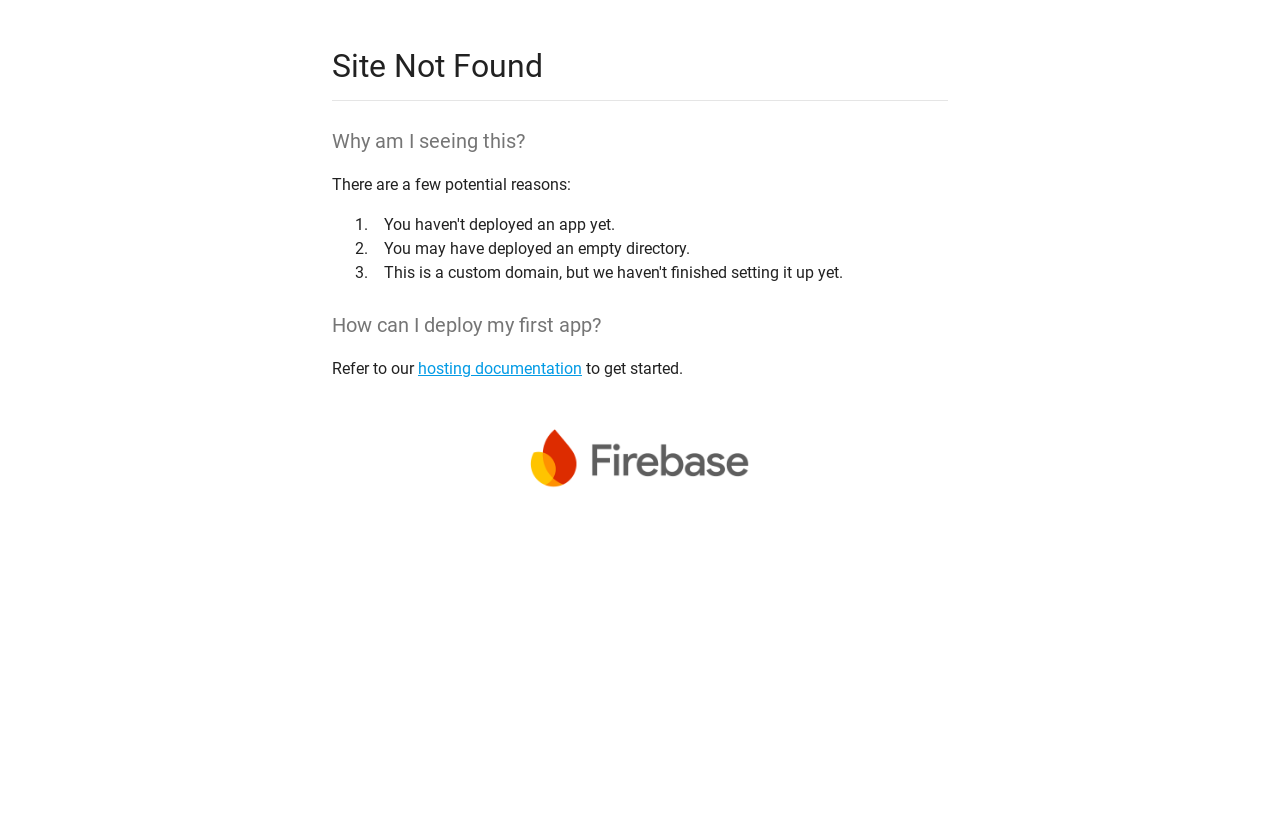Identify the bounding box for the described UI element. Provide the coordinates in (top-left x, top-left y, bottom-right x, bottom-right y) format with values ranging from 0 to 1: hosting documentation

[0.327, 0.439, 0.455, 0.462]